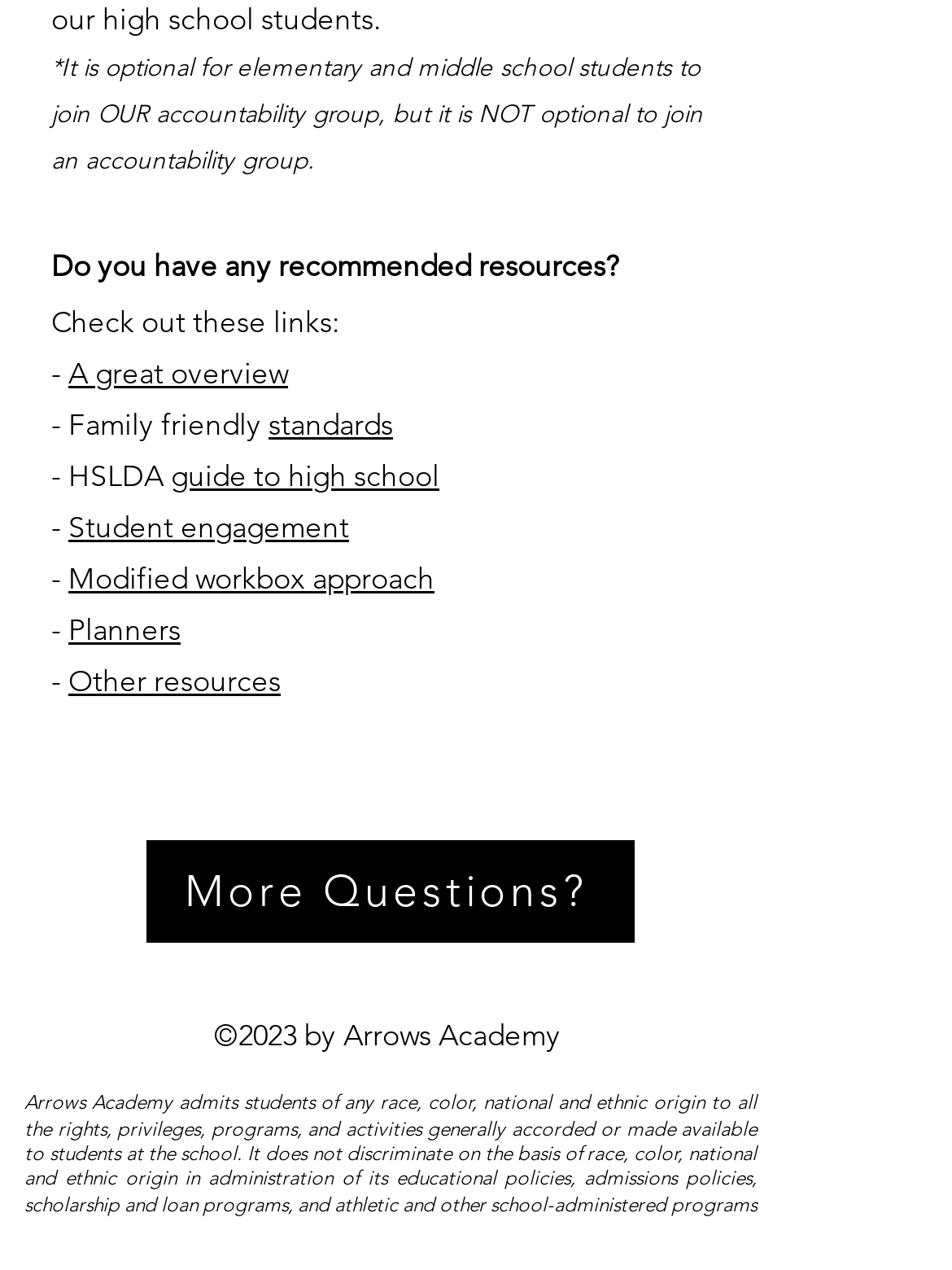Show me the bounding box coordinates of the clickable region to achieve the task as per the instruction: "Click 'A great overview'".

[0.072, 0.278, 0.303, 0.307]